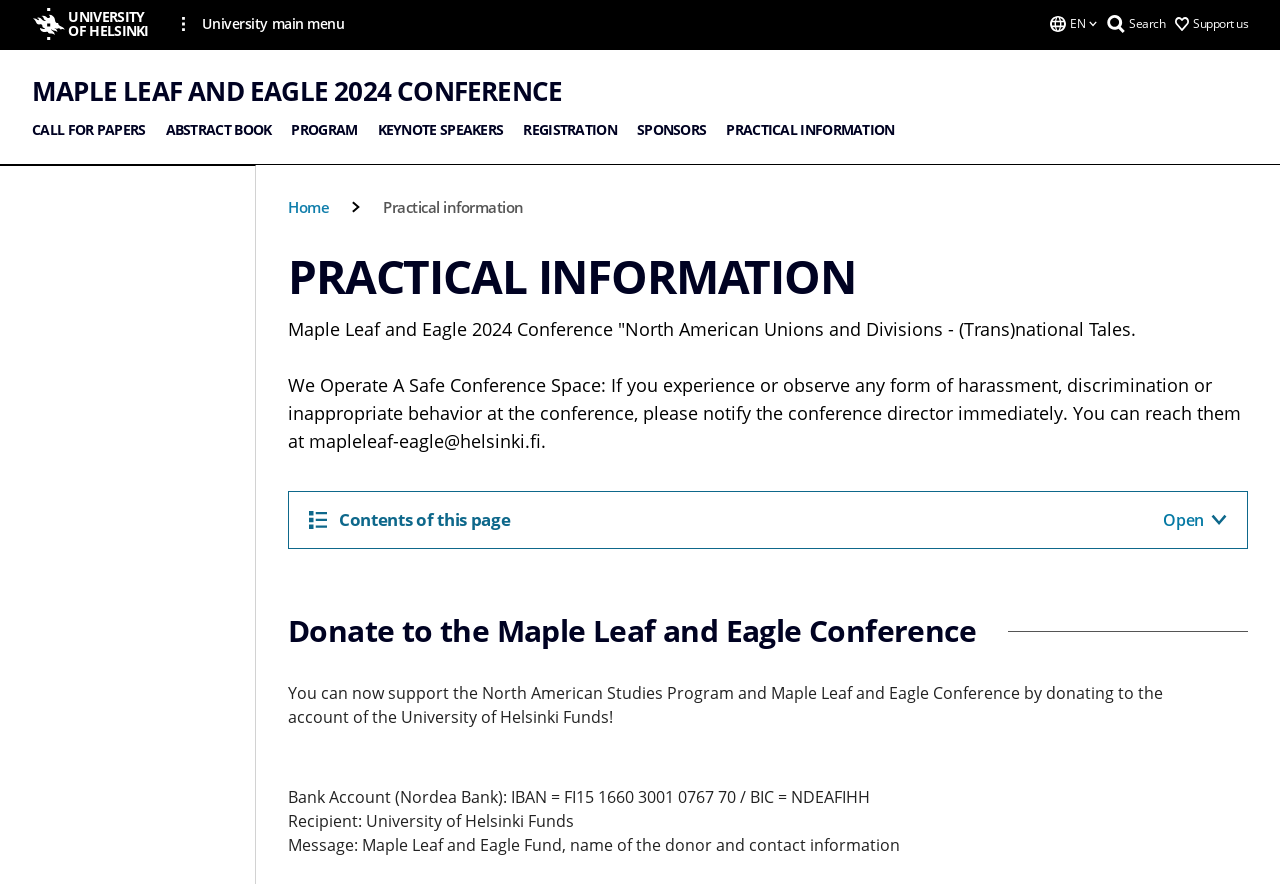What is the name of the conference?
Using the visual information from the image, give a one-word or short-phrase answer.

Maple Leaf and Eagle 2024 Conference